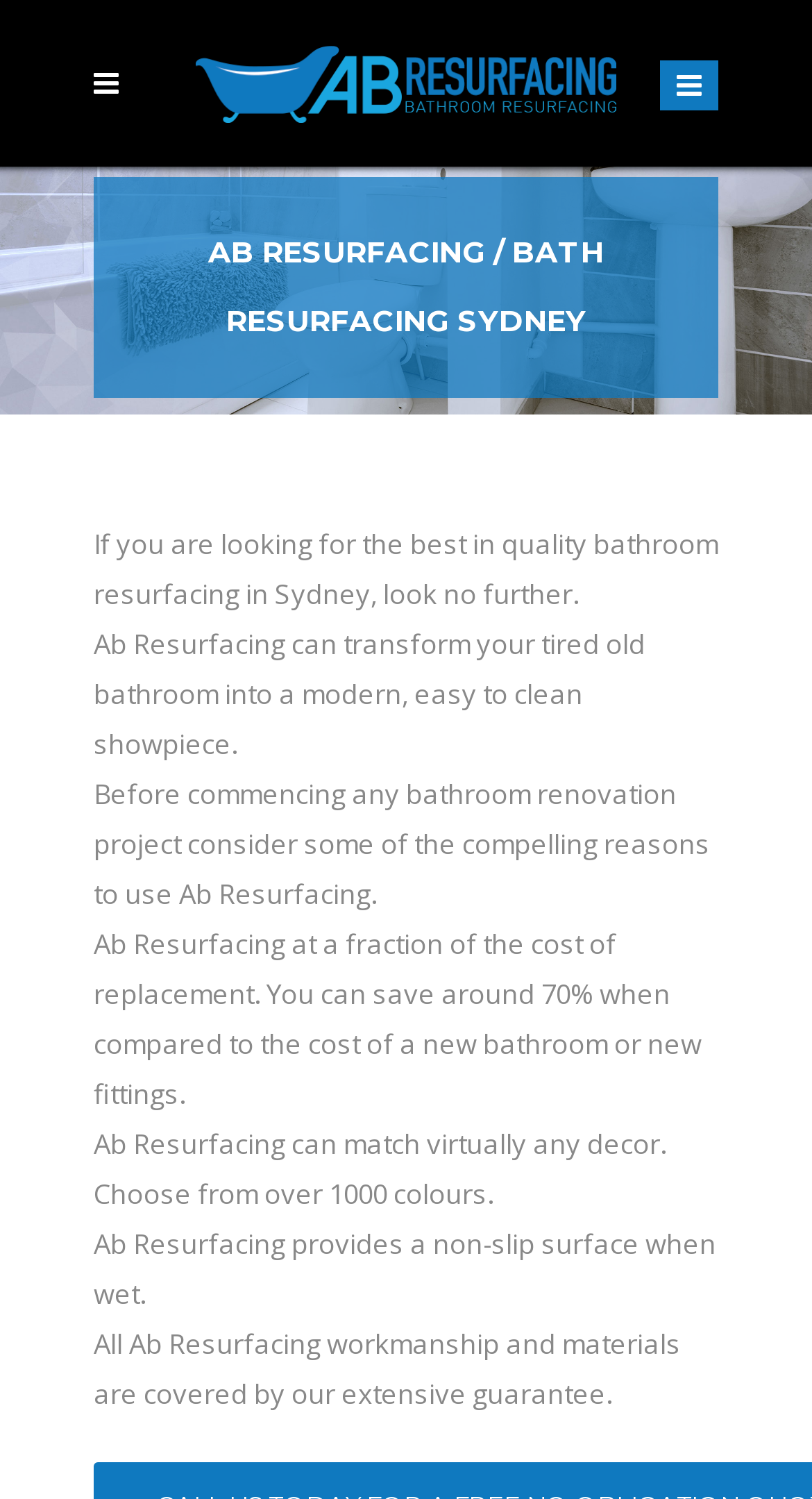How many colours can Ab Resurfacing match?
Using the information from the image, answer the question thoroughly.

The webpage states that Ab Resurfacing can match virtually any decor, and it provides a choice of over 1000 colours, as mentioned in the text 'Ab Resurfacing can match virtually any decor. Choose from over 1000 colours.'